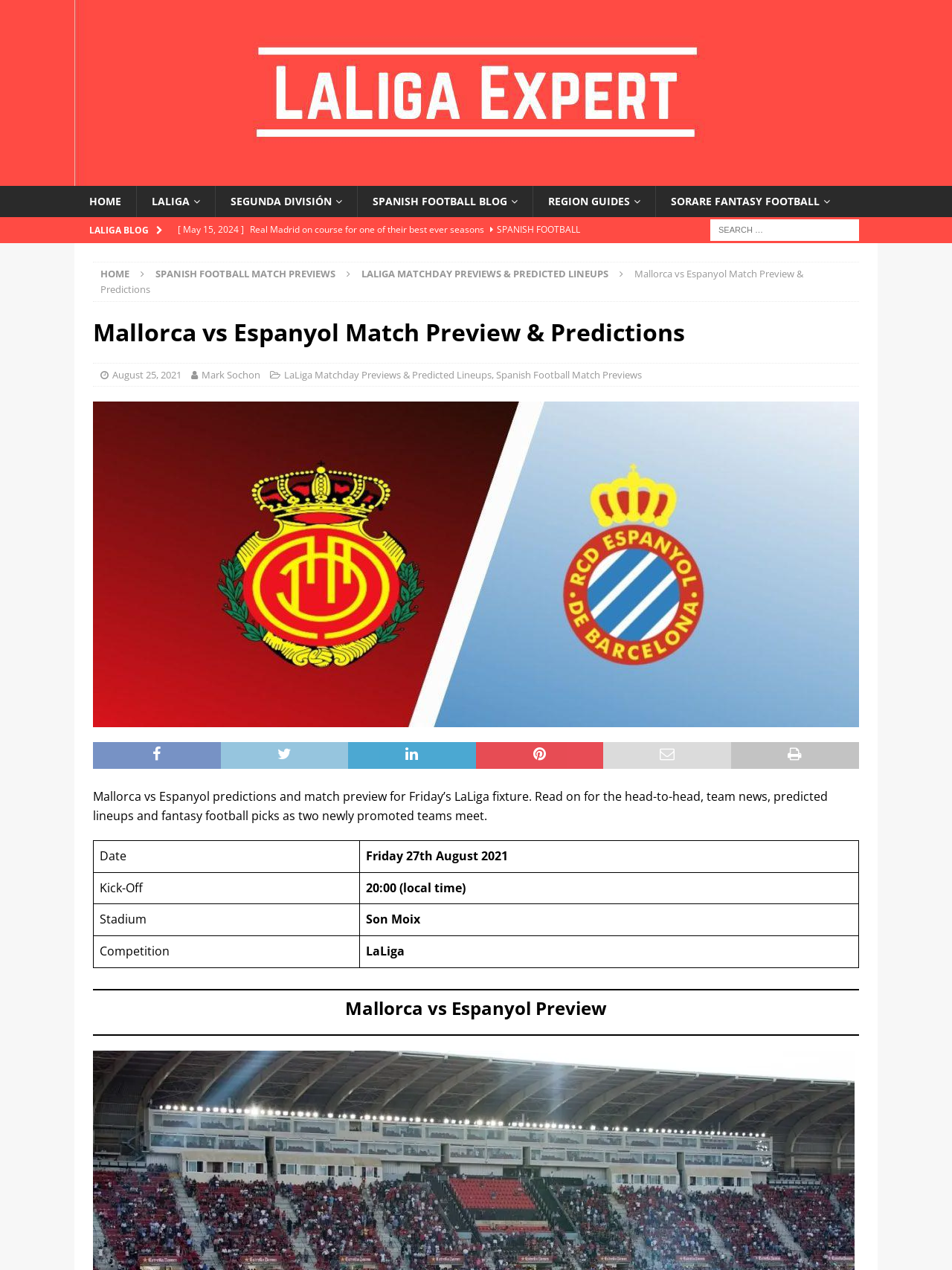What is the date of the Mallorca vs Espanyol match?
Can you give a detailed and elaborate answer to the question?

The answer can be found in the table where it is mentioned as 'Friday 27th August 2021' under the 'Date' column.